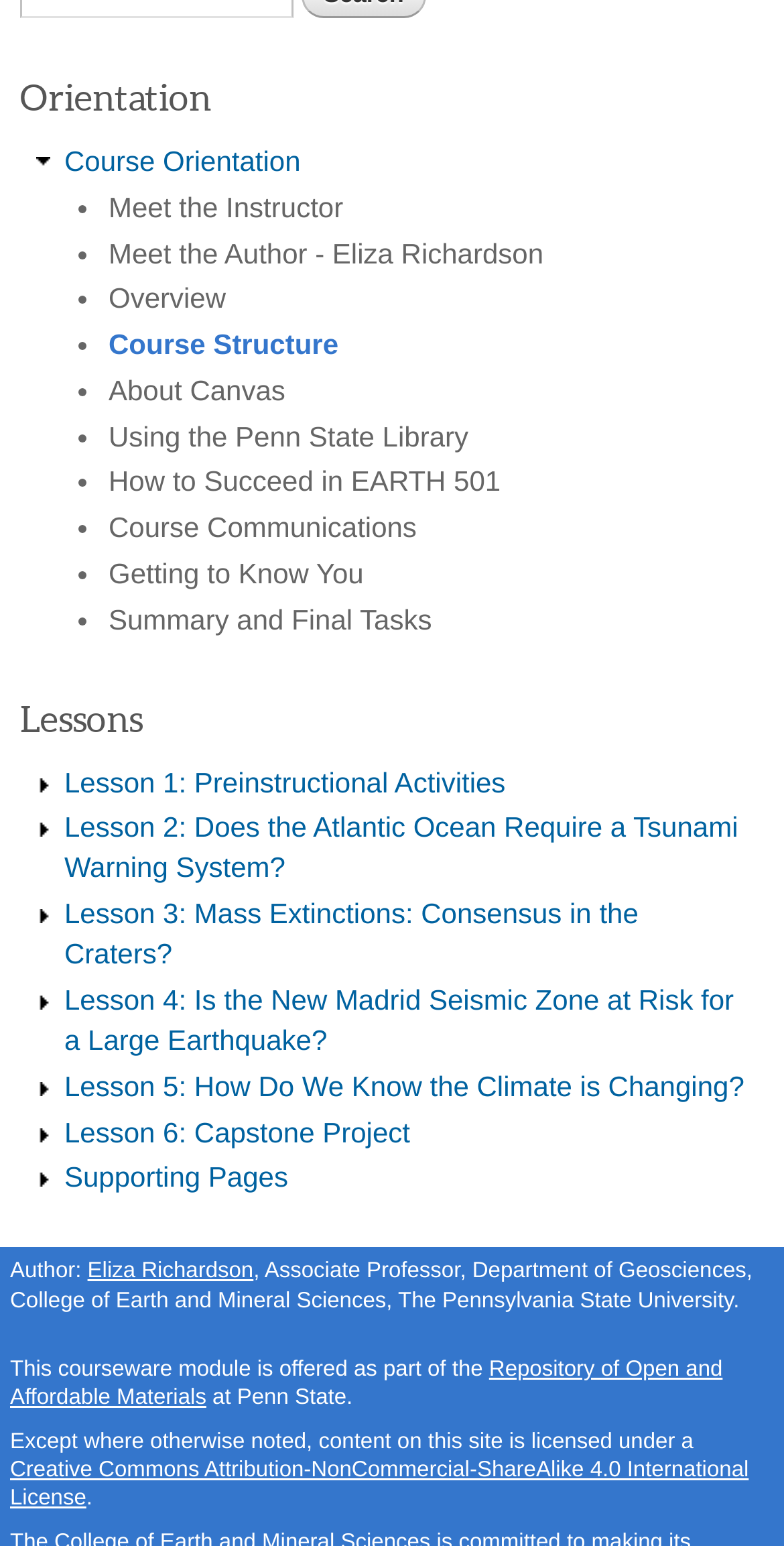Respond with a single word or phrase for the following question: 
Who is the author of this course?

Eliza Richardson